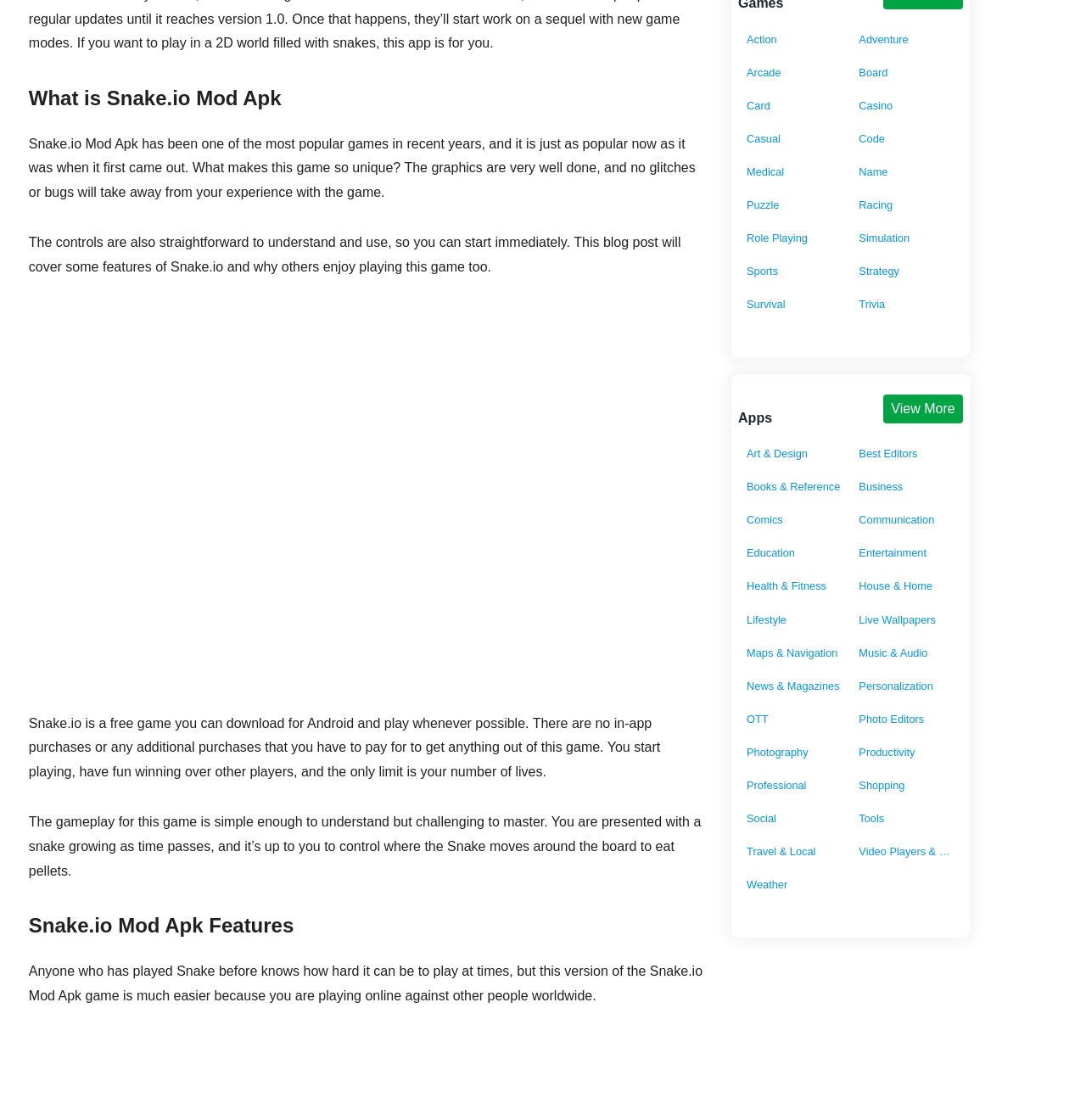Kindly determine the bounding box coordinates for the area that needs to be clicked to execute this instruction: "Click on Role Playing".

[0.688, 0.204, 0.775, 0.221]